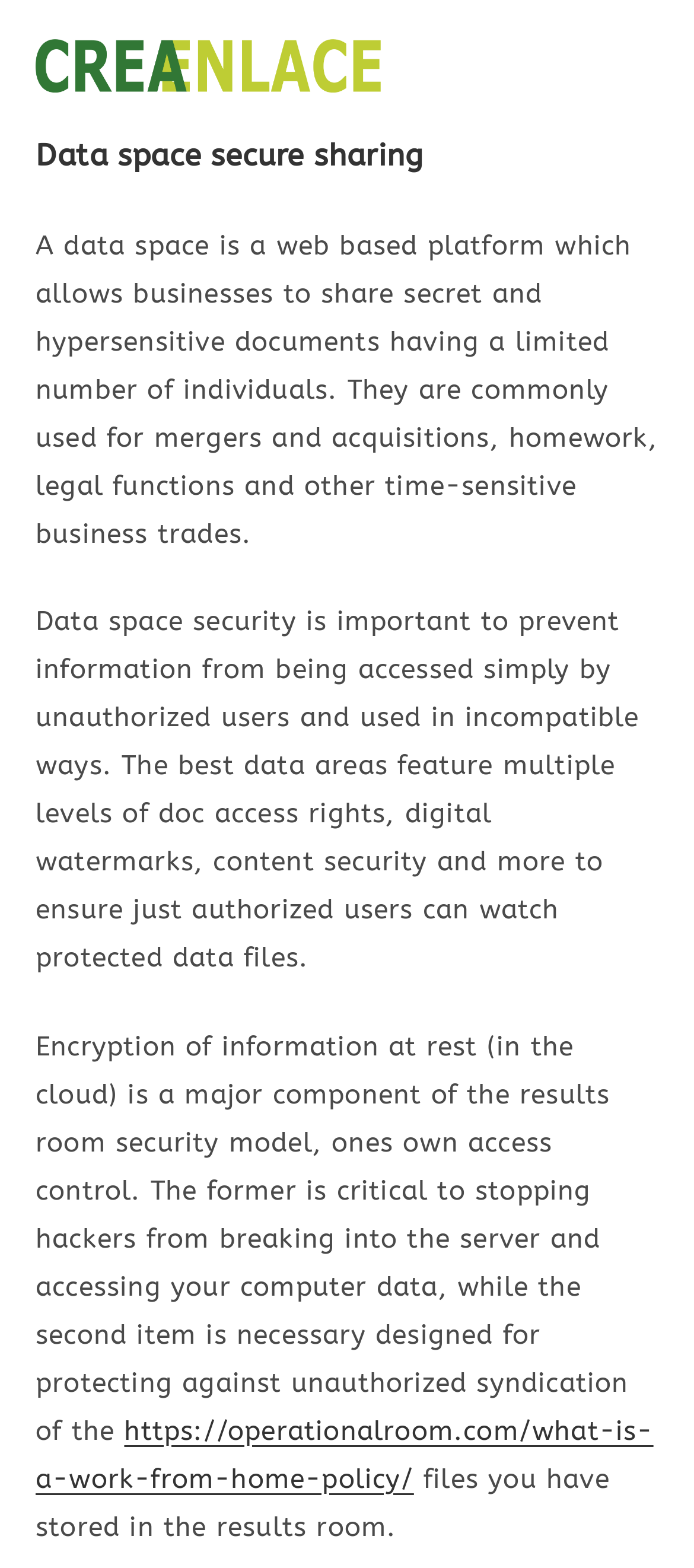Why is data space security important?
Examine the image and provide an in-depth answer to the question.

According to the webpage, data space security is important to prevent information from being accessed by unauthorized users and used in incompatible ways. This is stated in the third paragraph of the webpage.